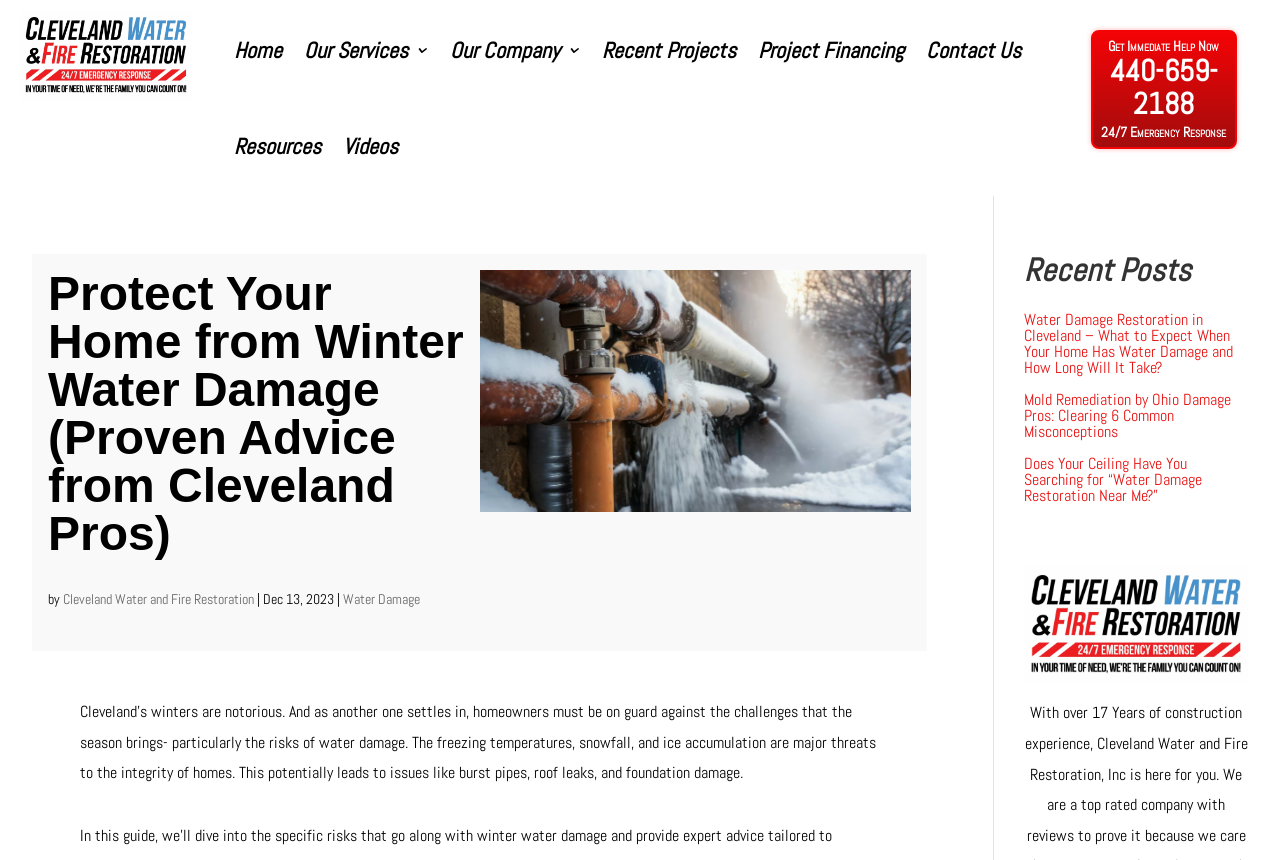What is the topic of the main article?
Give a detailed and exhaustive answer to the question.

The main article has a heading 'Protect Your Home from Winter Water Damage' and the text below it talks about the risks of water damage during winter, which indicates that the topic of the main article is winter water damage.